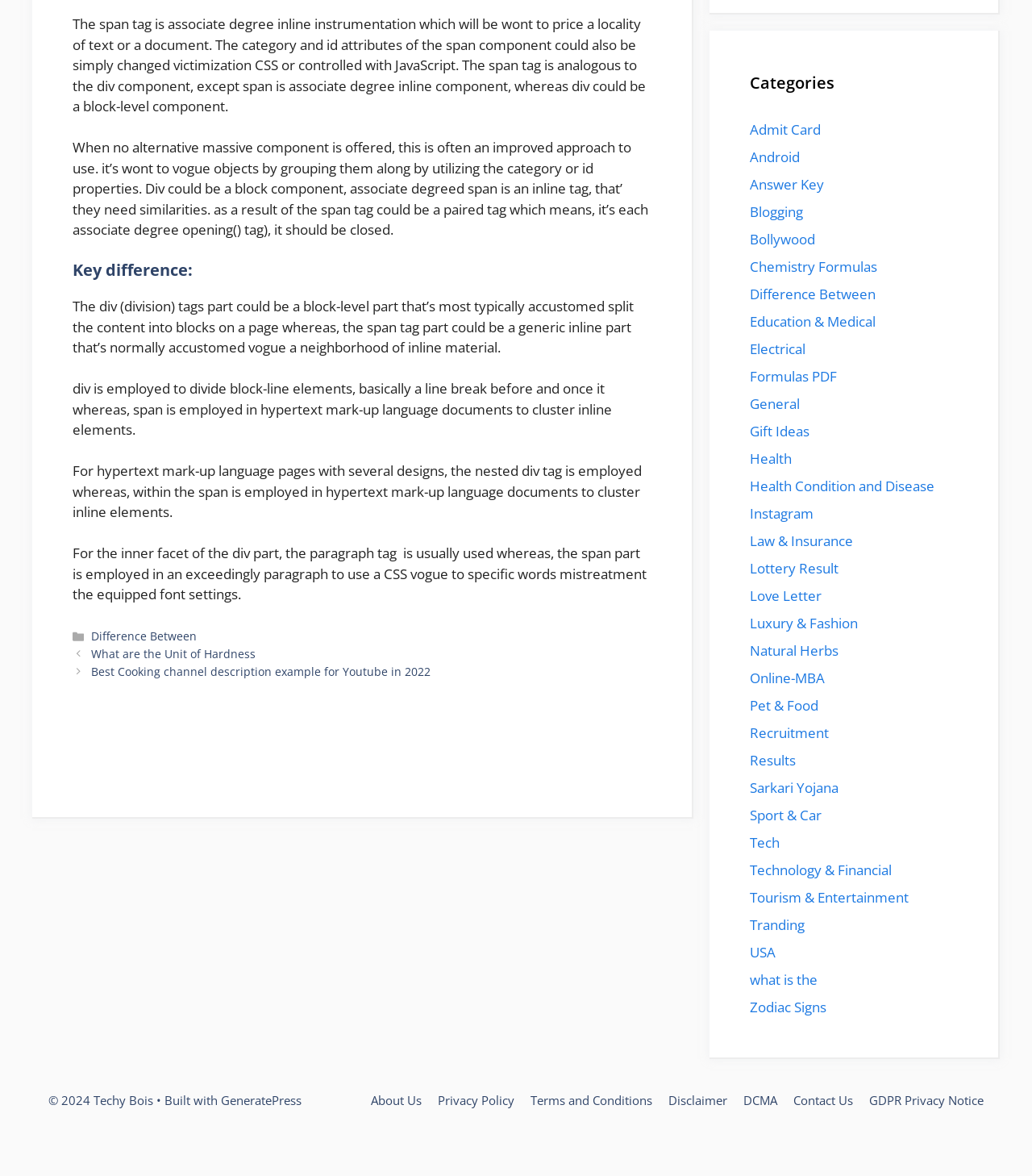What is the main topic of the webpage?
Answer the question with detailed information derived from the image.

The main topic of the webpage is the difference between div and span, which is an HTML topic. This can be inferred from the static text elements at the top of the webpage, which explain the difference between div and span.